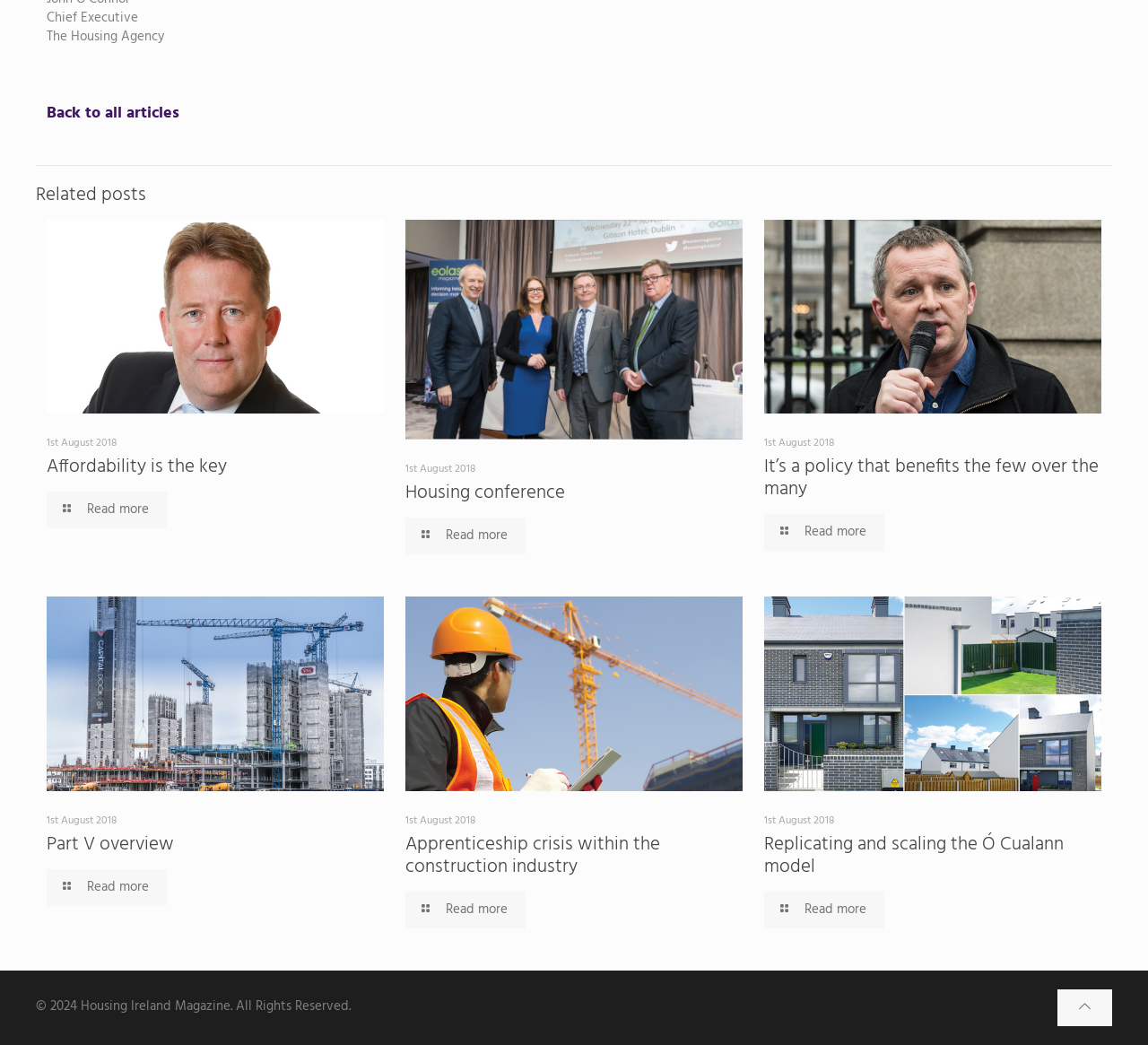Please determine the bounding box of the UI element that matches this description: Part V overview. The coordinates should be given as (top-left x, top-left y, bottom-right x, bottom-right y), with all values between 0 and 1.

[0.041, 0.794, 0.152, 0.822]